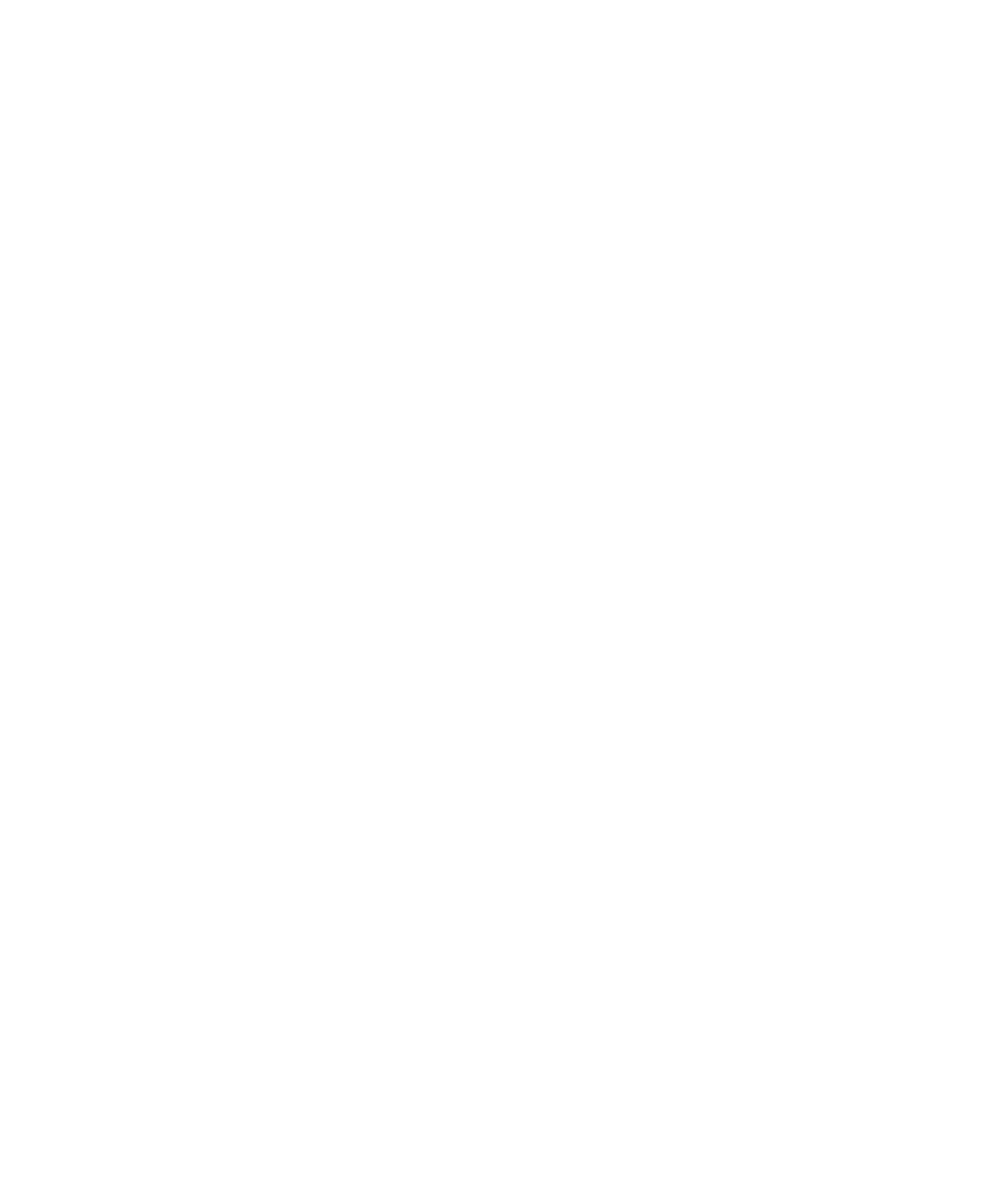What are the payment methods accepted by Challenge Jet Charter?
Answer with a single word or phrase by referring to the visual content.

VISA, Mastercard, ApplePay, Revolut, Paynode